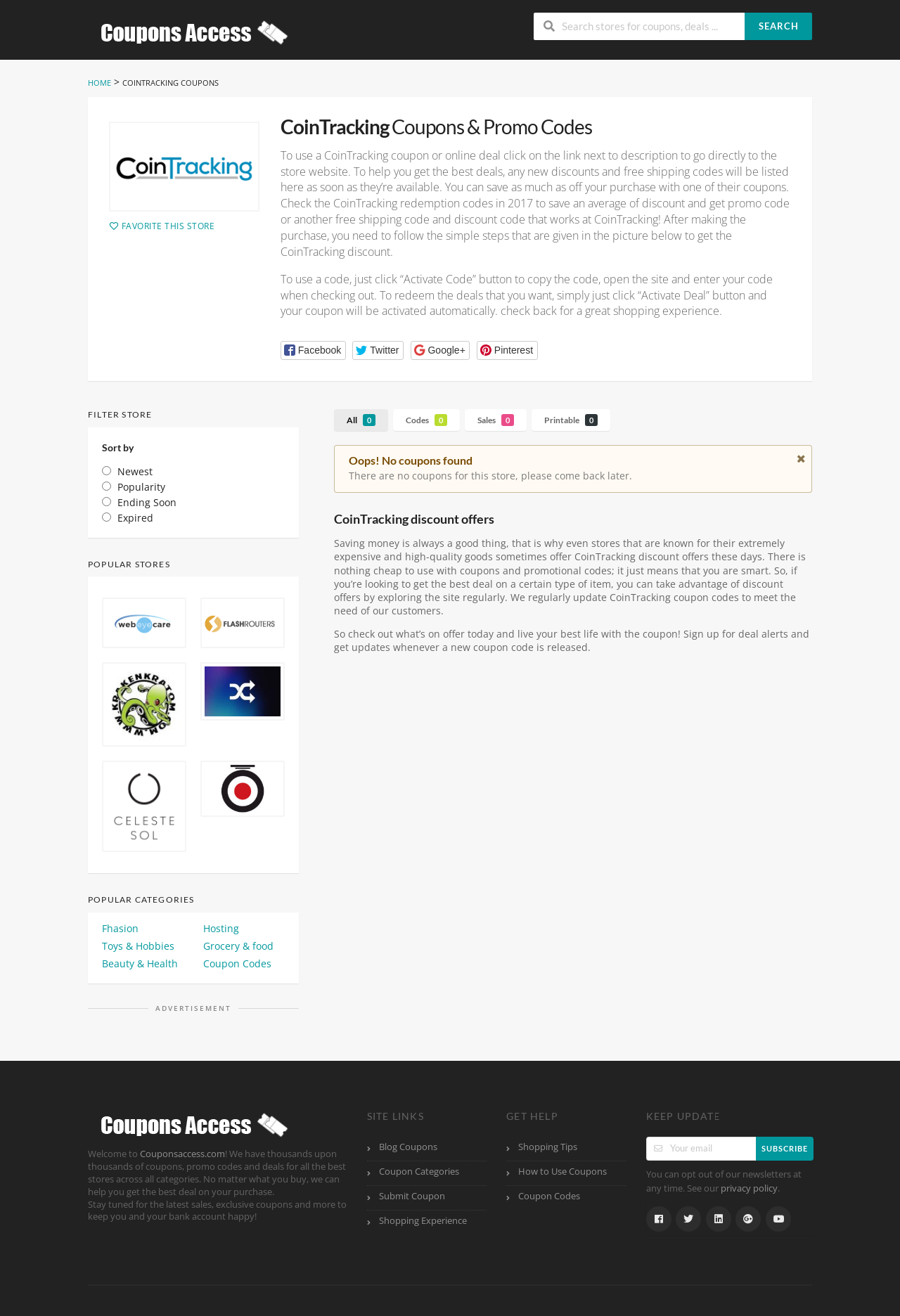Identify the bounding box coordinates for the element you need to click to achieve the following task: "View popular categories". Provide the bounding box coordinates as four float numbers between 0 and 1, in the form [left, top, right, bottom].

[0.098, 0.68, 0.332, 0.688]